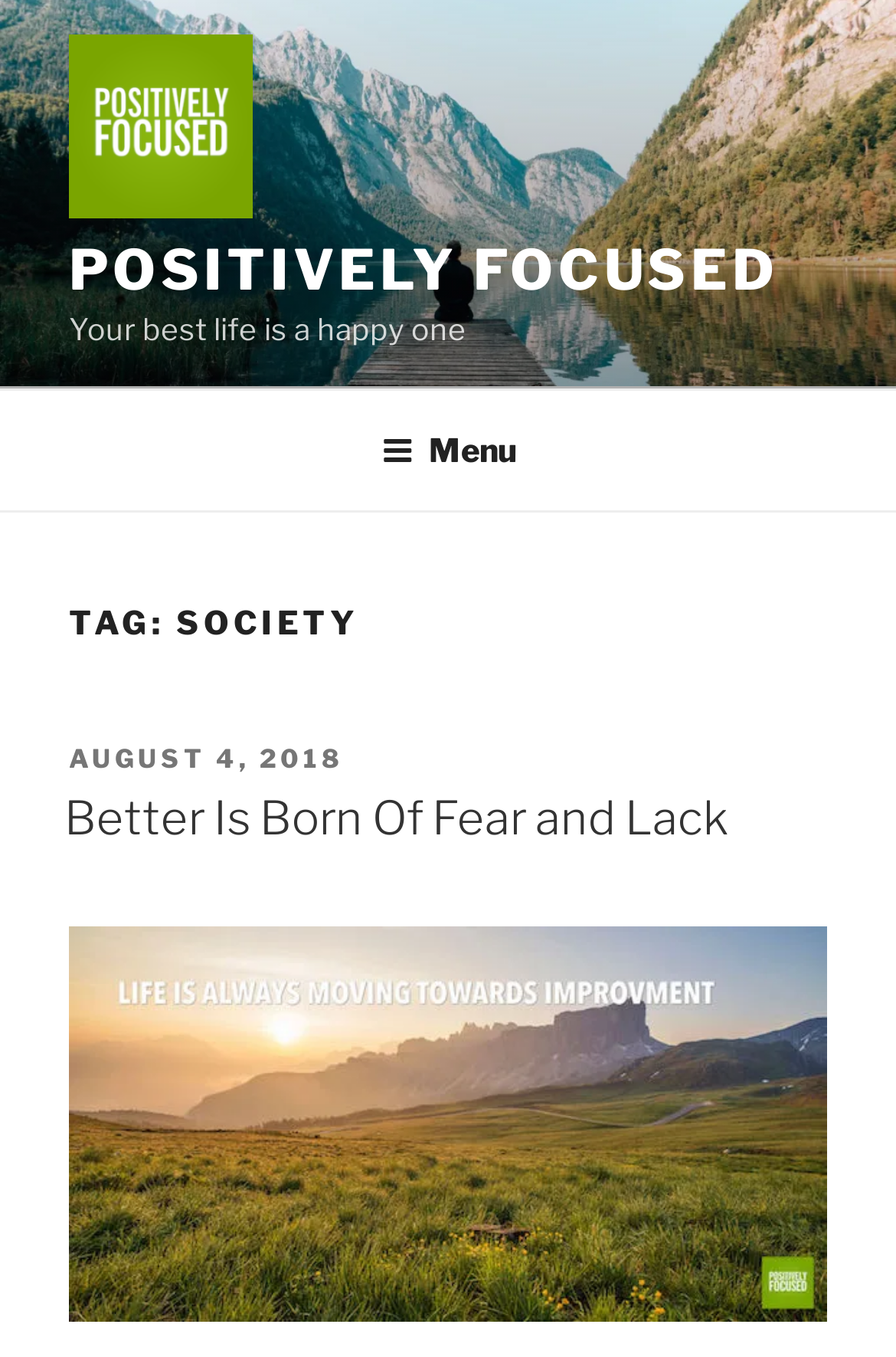Determine the bounding box coordinates of the UI element that matches the following description: "Menu". The coordinates should be four float numbers between 0 and 1 in the format [left, top, right, bottom].

[0.39, 0.29, 0.61, 0.373]